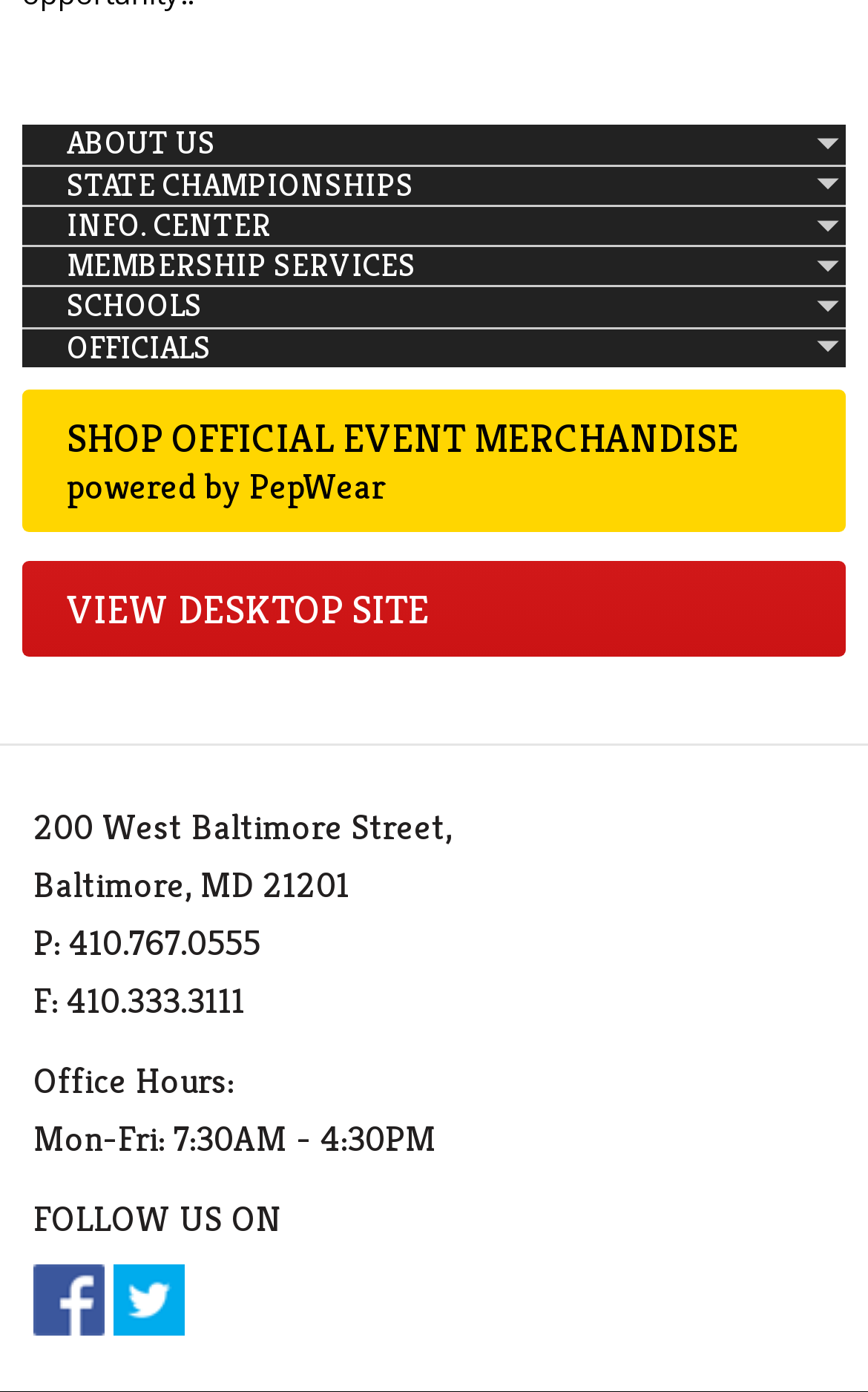What are the office hours?
Refer to the image and provide a concise answer in one word or phrase.

Mon-Fri: 7:30AM - 4:30PM